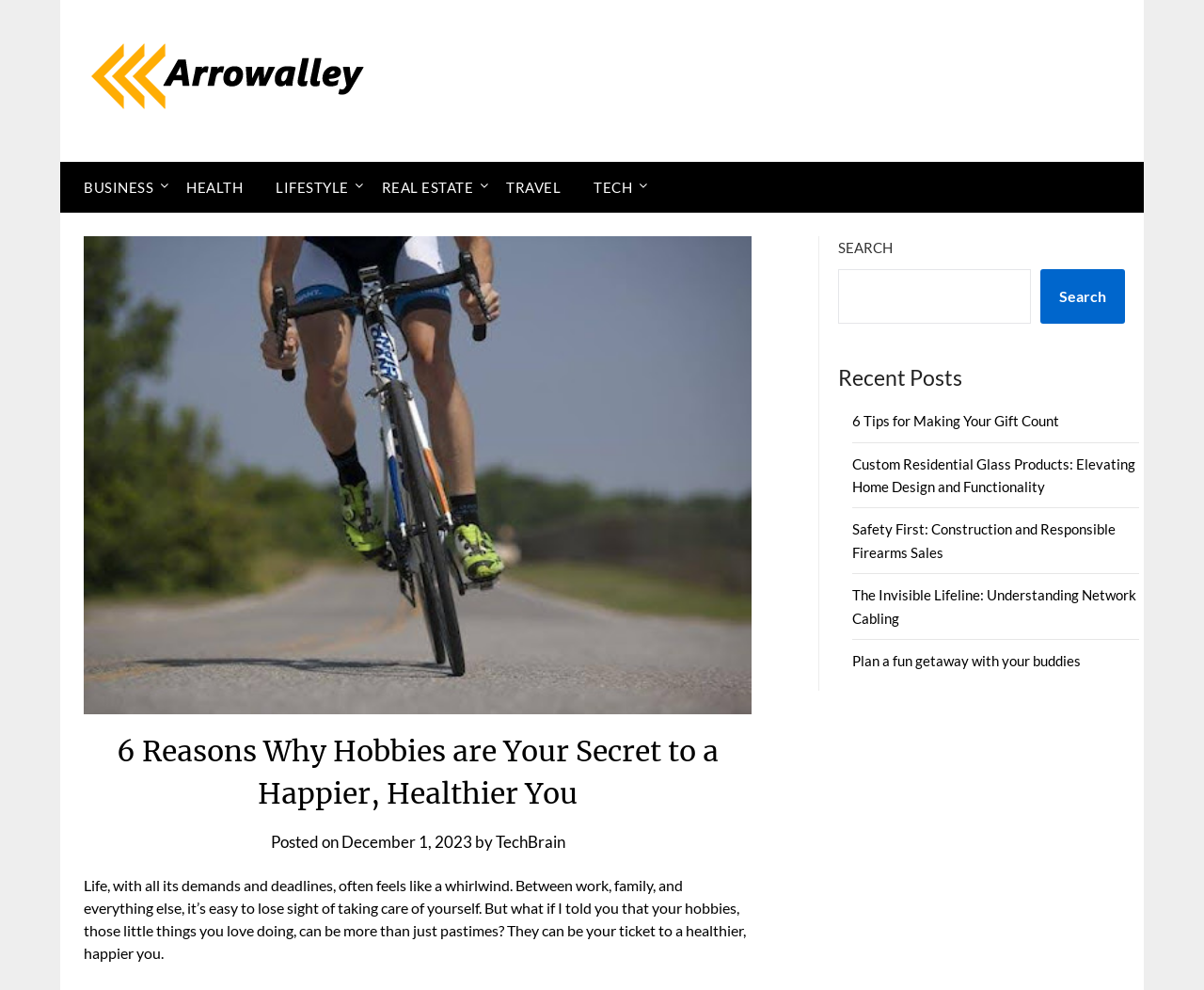Respond to the following query with just one word or a short phrase: 
Is there a search function on the webpage?

Yes